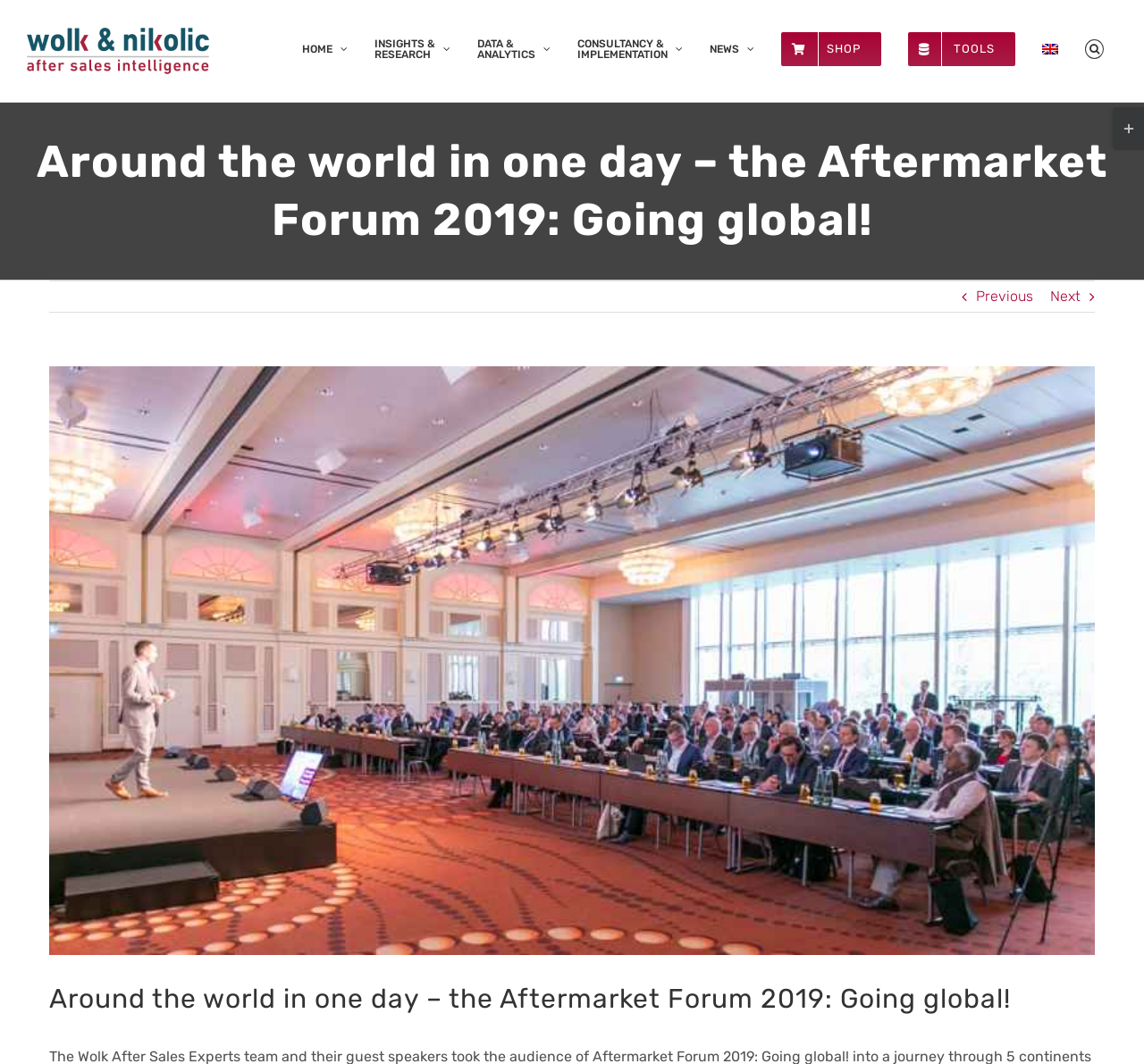Identify the bounding box coordinates of the part that should be clicked to carry out this instruction: "View the previous page".

[0.853, 0.264, 0.903, 0.293]